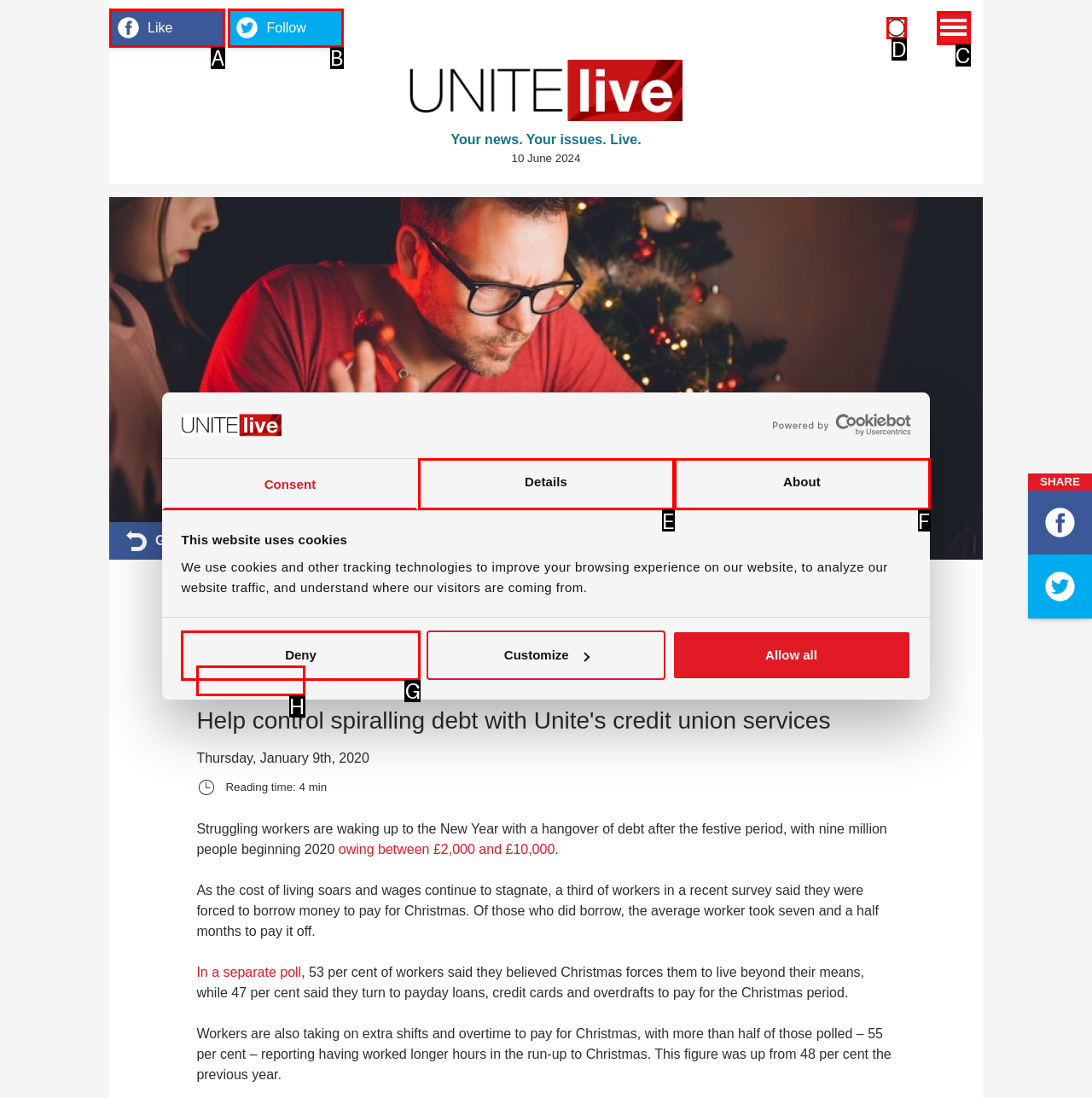Identify the correct option to click in order to accomplish the task: Search for something Provide your answer with the letter of the selected choice.

D